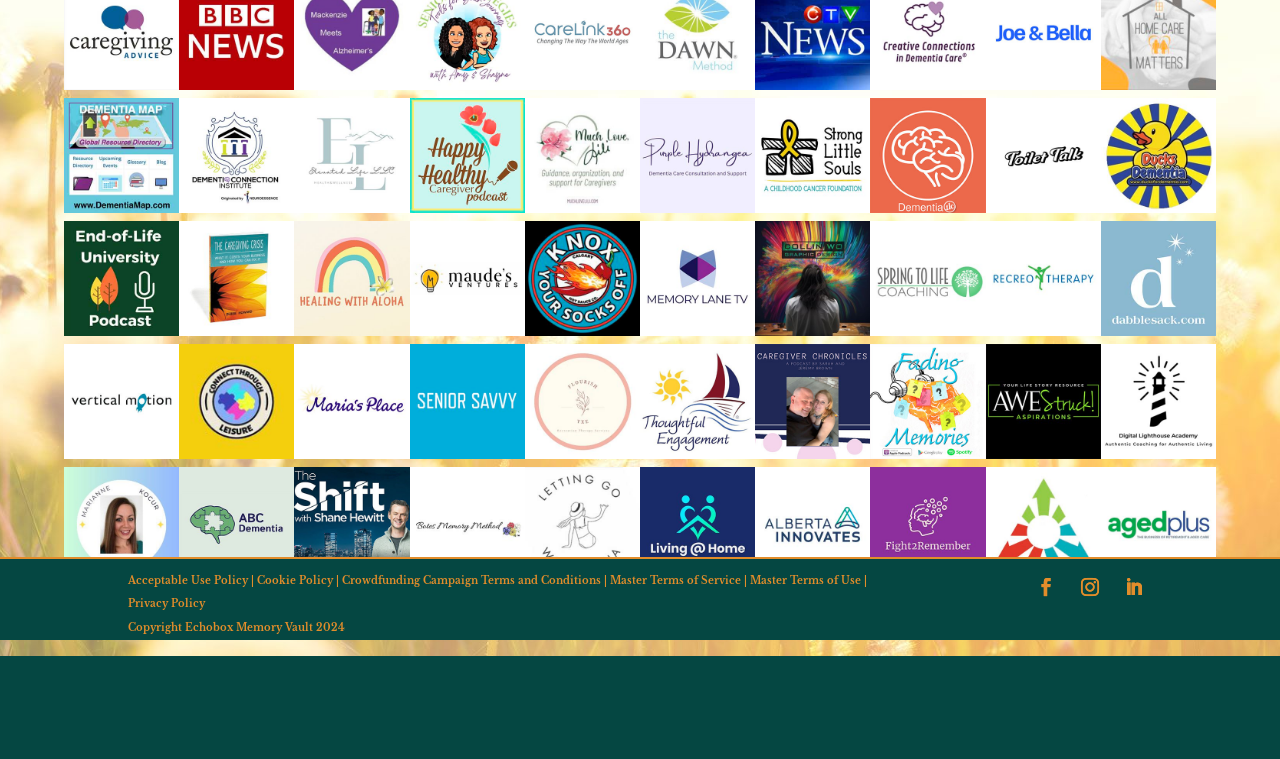Identify the bounding box of the HTML element described as: "Crowdfunding Campaign Terms and Conditions".

[0.267, 0.886, 0.47, 0.904]